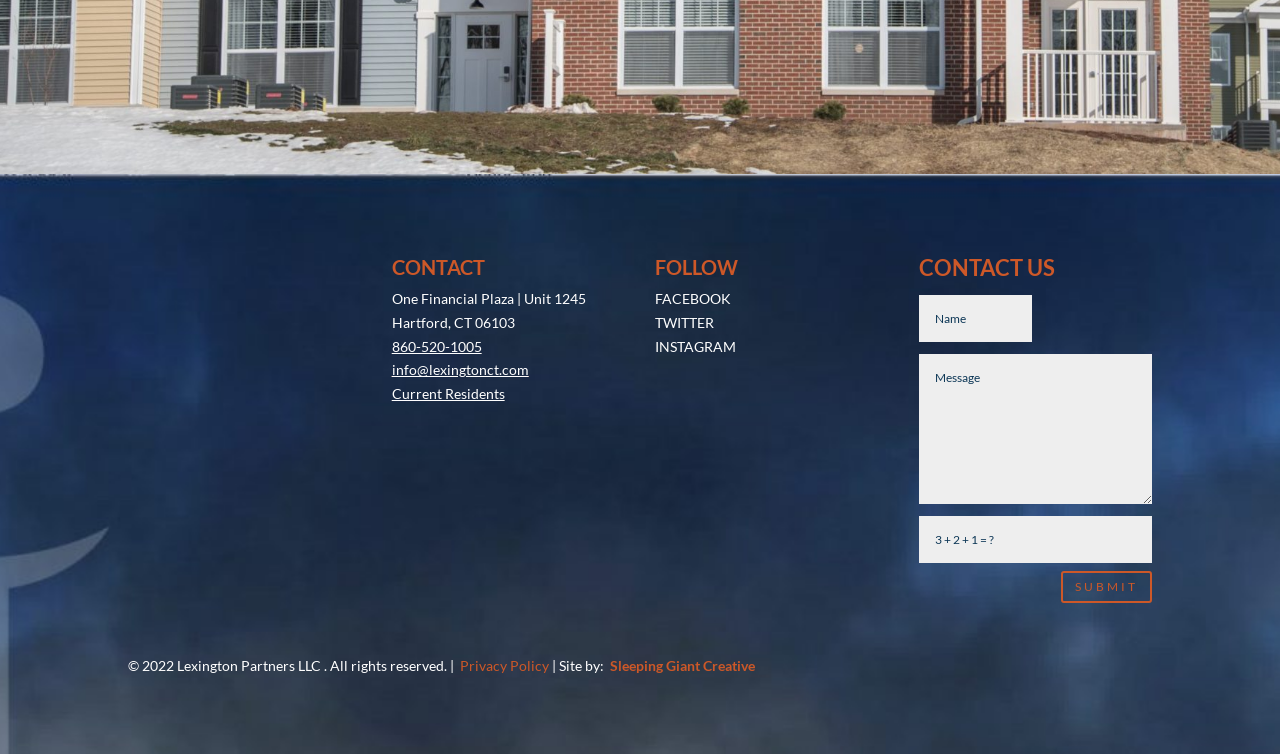Find the bounding box coordinates for the area you need to click to carry out the instruction: "Click the CONTACT link". The coordinates should be four float numbers between 0 and 1, indicated as [left, top, right, bottom].

[0.1, 0.389, 0.182, 0.411]